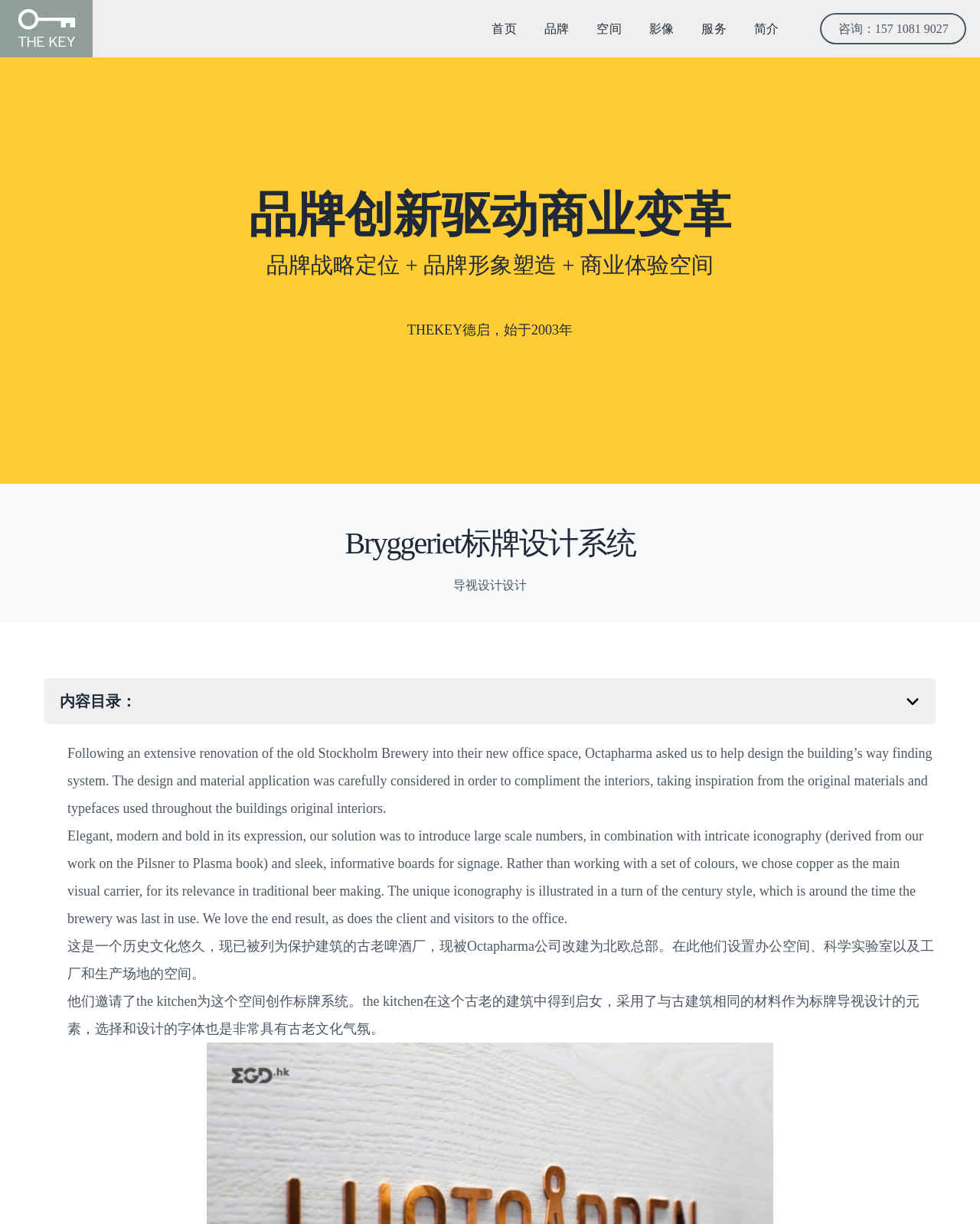Answer the question using only a single word or phrase: 
What is the purpose of the wayfinding system designed by the kitchen?

To help navigate the office space